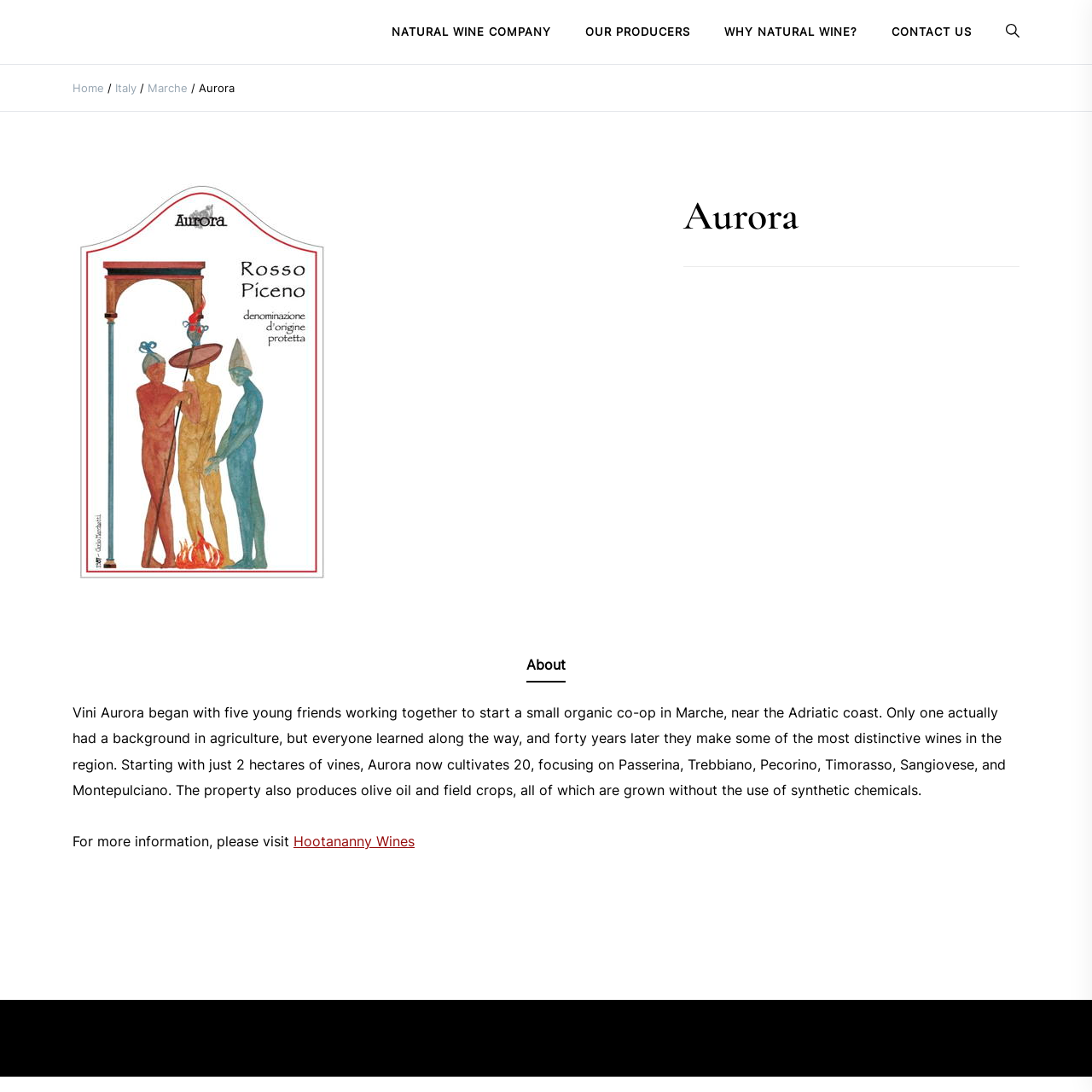How many links are in the navigation?
Answer the question with as much detail as possible.

I counted the links in the navigation section, which are 'Home', 'Italy', 'Marche', and 'Aurora', so there are 5 links in total.